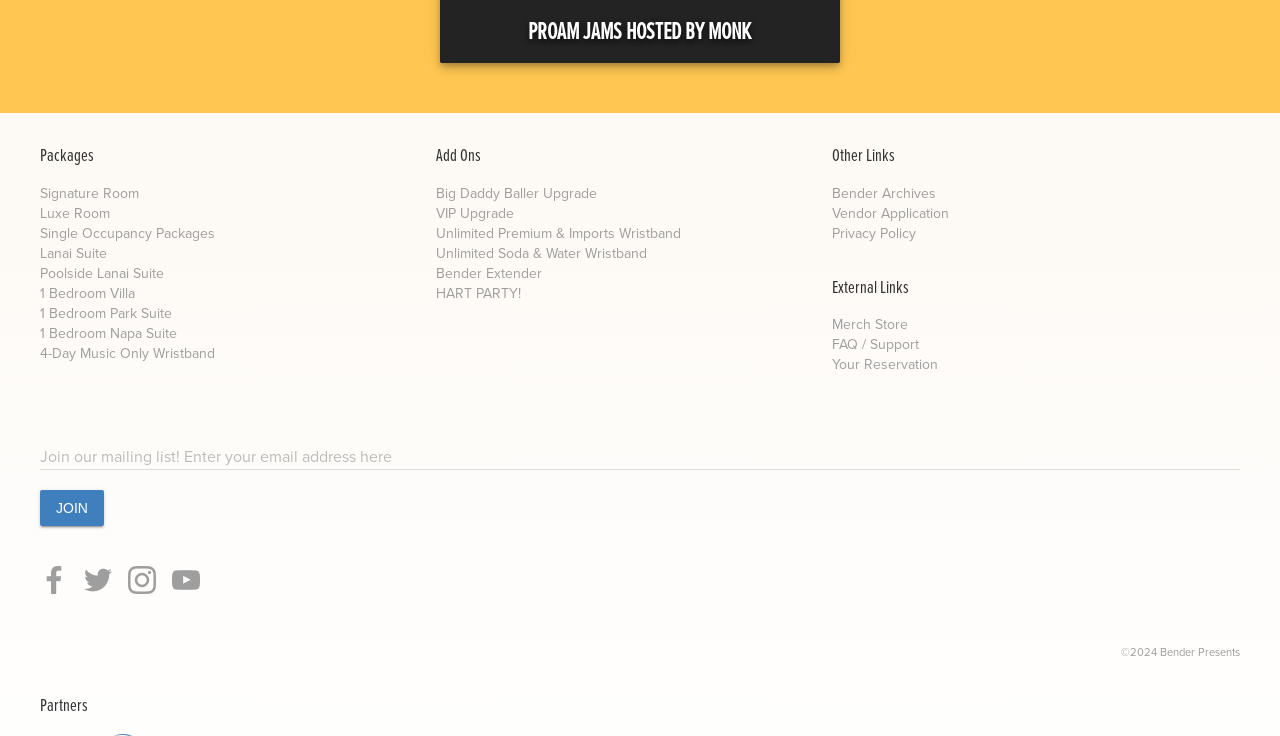Provide your answer to the question using just one word or phrase: How many types of packages are available?

9